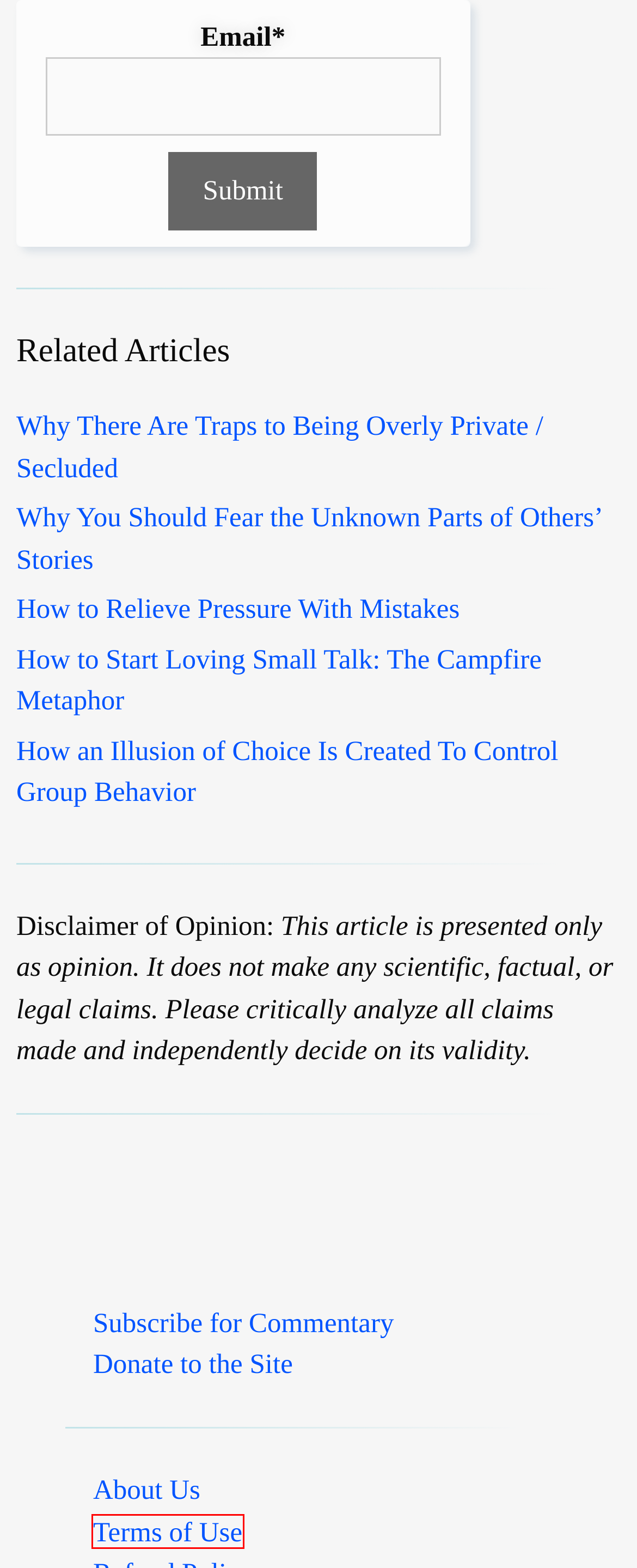Look at the screenshot of a webpage where a red bounding box surrounds a UI element. Your task is to select the best-matching webpage description for the new webpage after you click the element within the bounding box. The available options are:
A. About Us - Kletische
B. How to Start Loving Small Talk: The Campfire Metaphor
C. How an Illusion of Choice Is Created To Control Group Behavior
D. Why You Should Fear the Unknown Parts of Others’ Stories
E. How To Protect Confidential Information During Conversations - Kletische
F. Teaching - Kletische
G. Terms of Use - Kletische
H. Management - Kletische

G